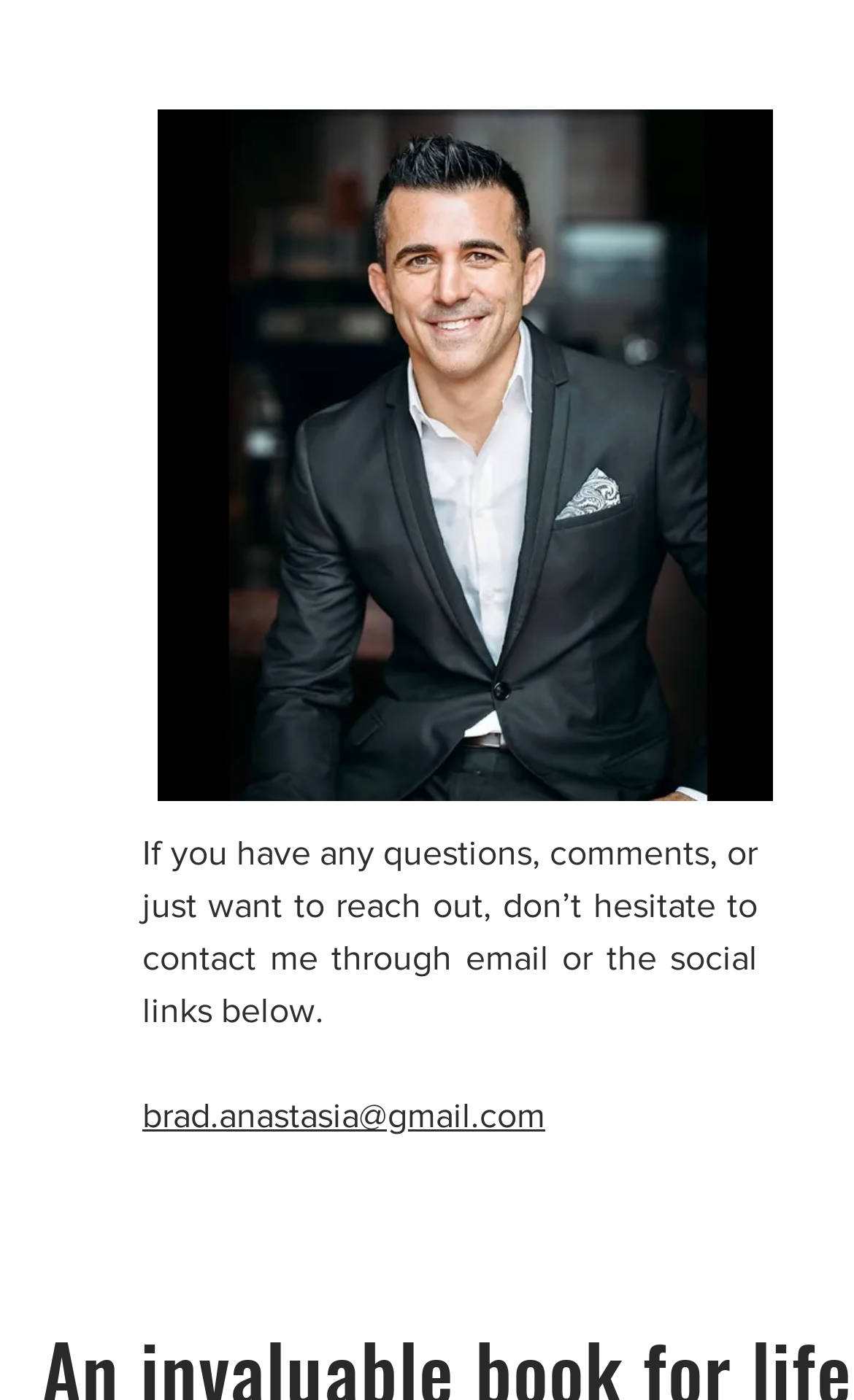Please specify the bounding box coordinates in the format (top-left x, top-left y, bottom-right x, bottom-right y), with all values as floating point numbers between 0 and 1. Identify the bounding box of the UI element described by: brad.anastasia@gmail.com

[0.167, 0.783, 0.638, 0.81]